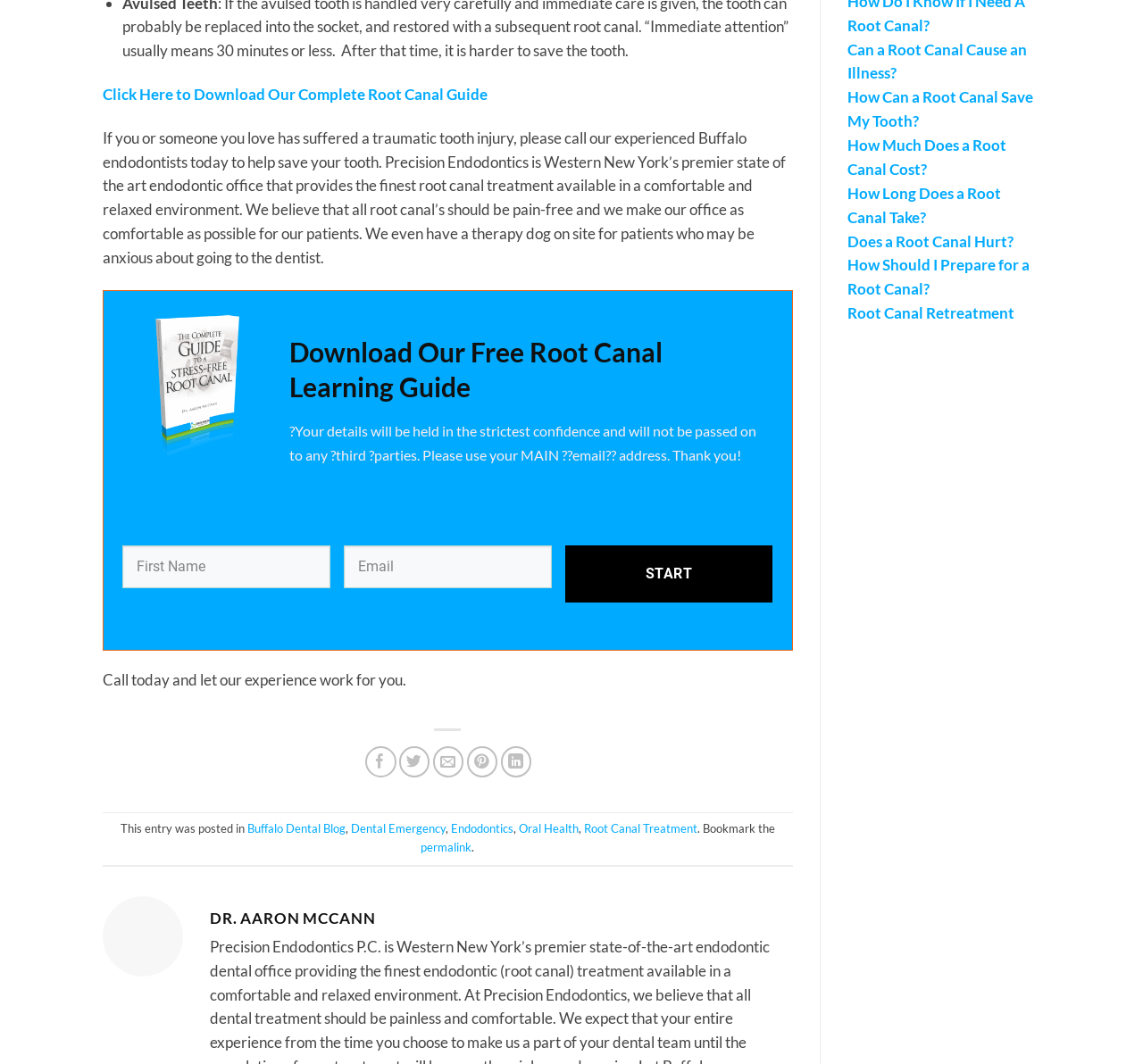Locate the bounding box coordinates of the element that needs to be clicked to carry out the instruction: "Share on Facebook". The coordinates should be given as four float numbers ranging from 0 to 1, i.e., [left, top, right, bottom].

[0.319, 0.701, 0.346, 0.731]